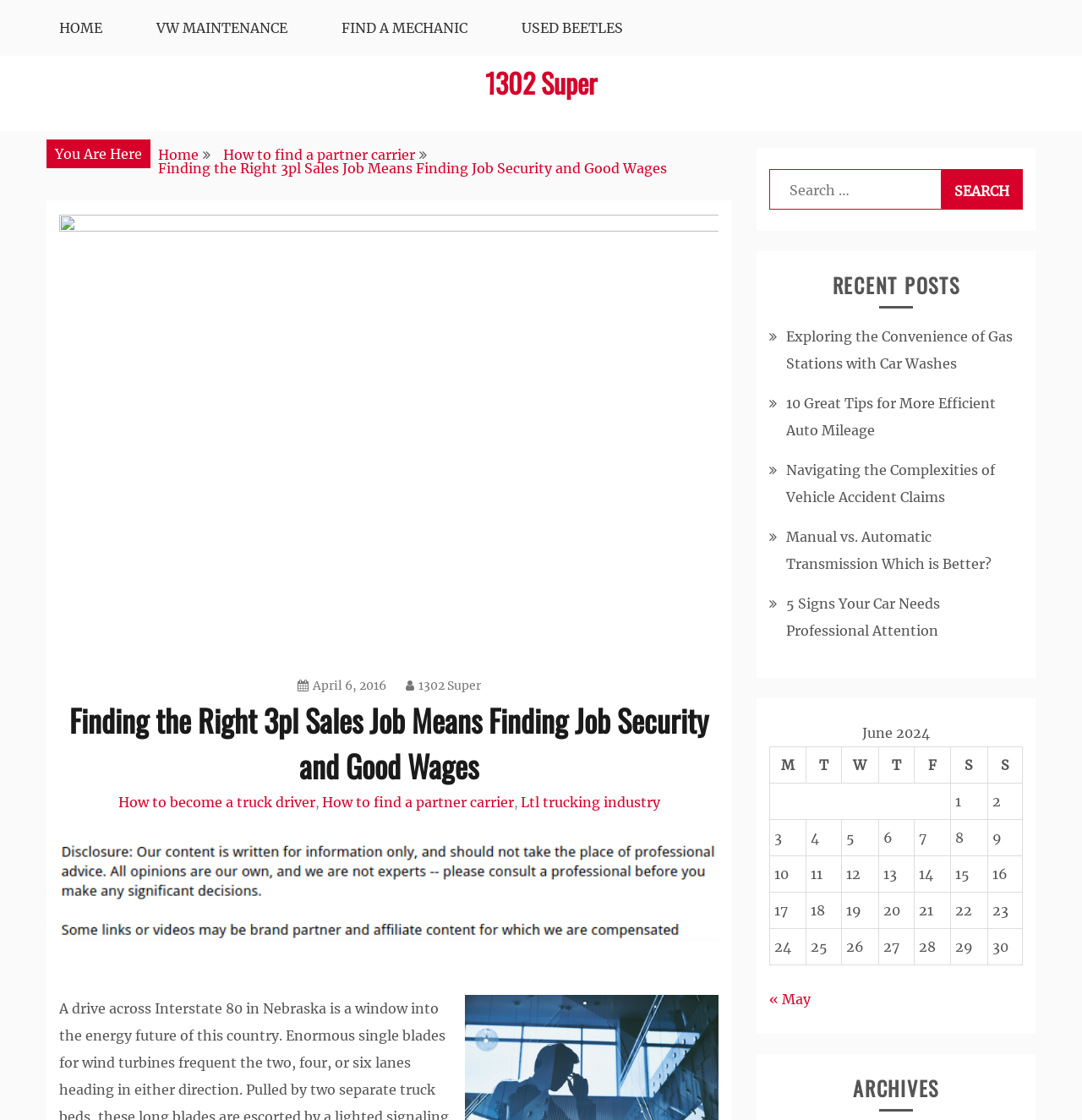Extract the bounding box coordinates for the UI element described by the text: "April 6, 2016January 13, 2021". The coordinates should be in the form of [left, top, right, bottom] with values between 0 and 1.

[0.275, 0.605, 0.357, 0.619]